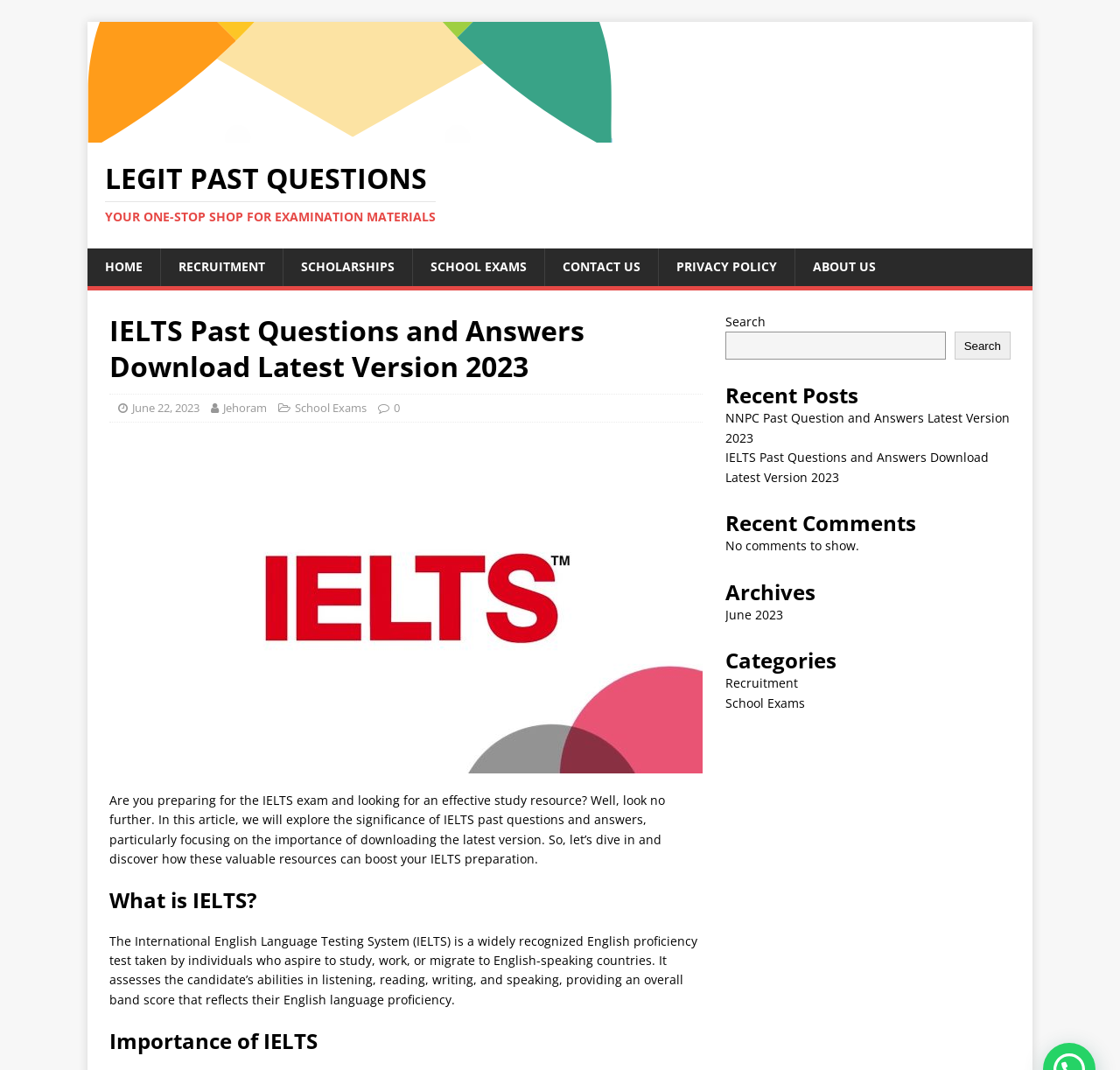What type of resources are available on this webpage?
Give a single word or phrase answer based on the content of the image.

Past questions and answers